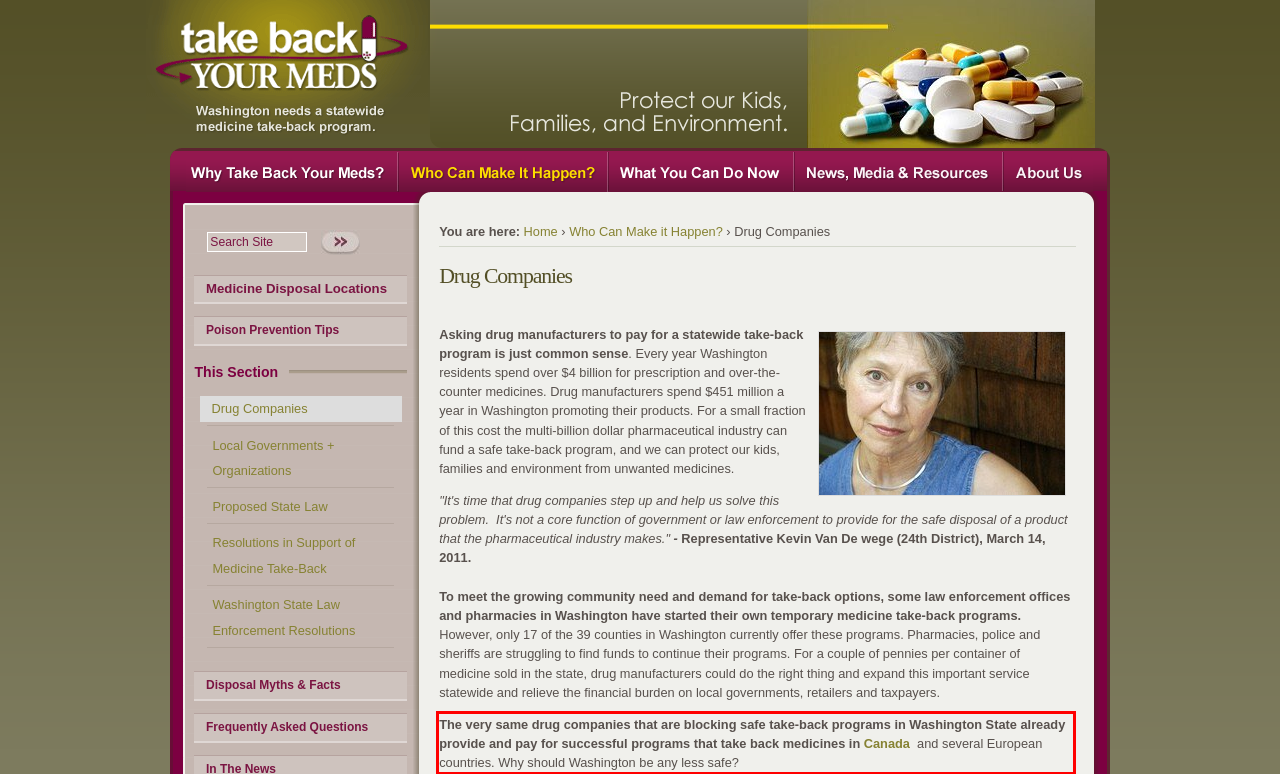The screenshot provided shows a webpage with a red bounding box. Apply OCR to the text within this red bounding box and provide the extracted content.

The very same drug companies that are blocking safe take-back programs in Washington State already provide and pay for successful programs that take back medicines in Canada and several European countries. Why should Washington be any less safe?